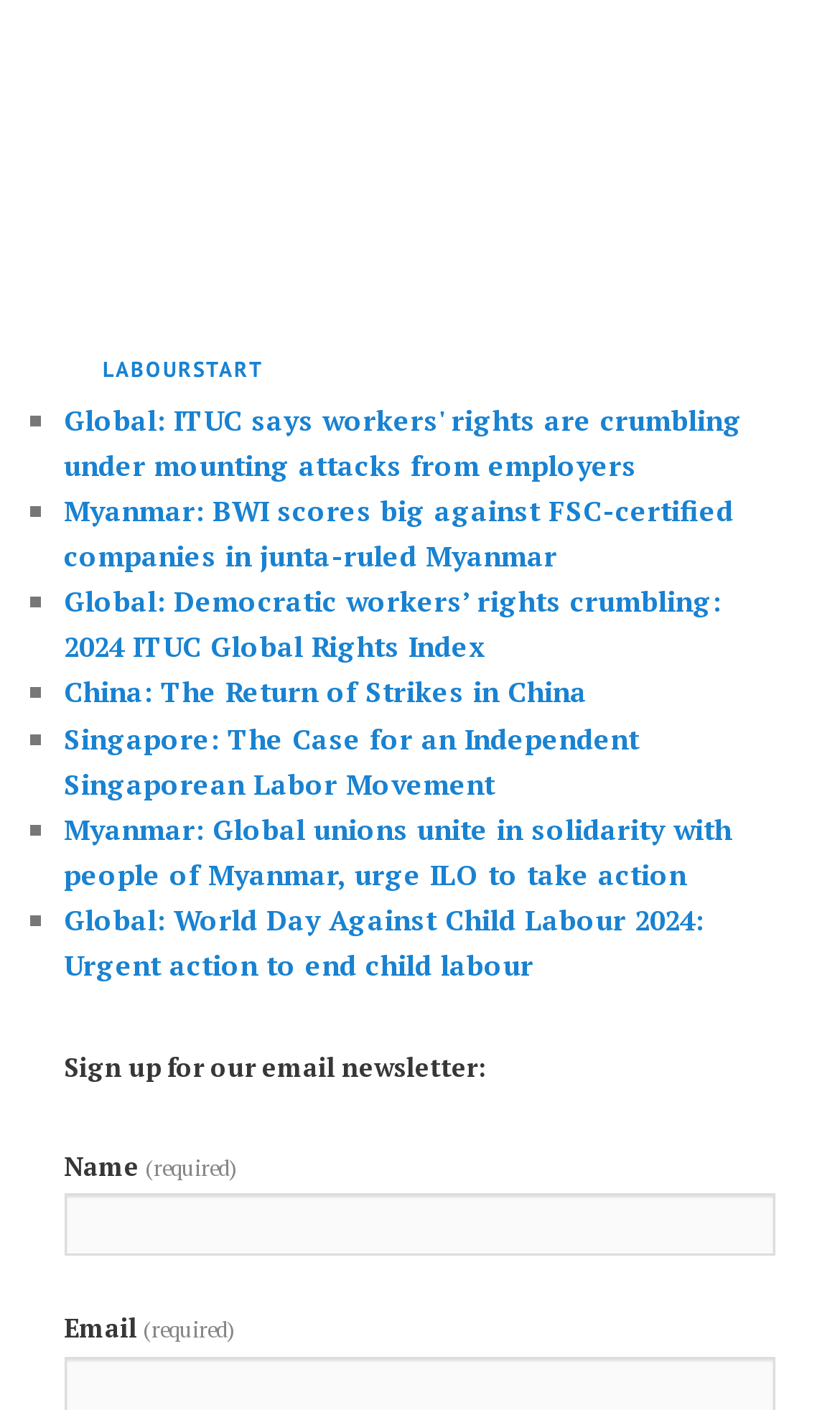Please provide a comprehensive answer to the question below using the information from the image: What is the purpose of the iframe?

The iframe is labeled as 'PayPal', suggesting that it is used to facilitate online payments or transactions related to PayPal.